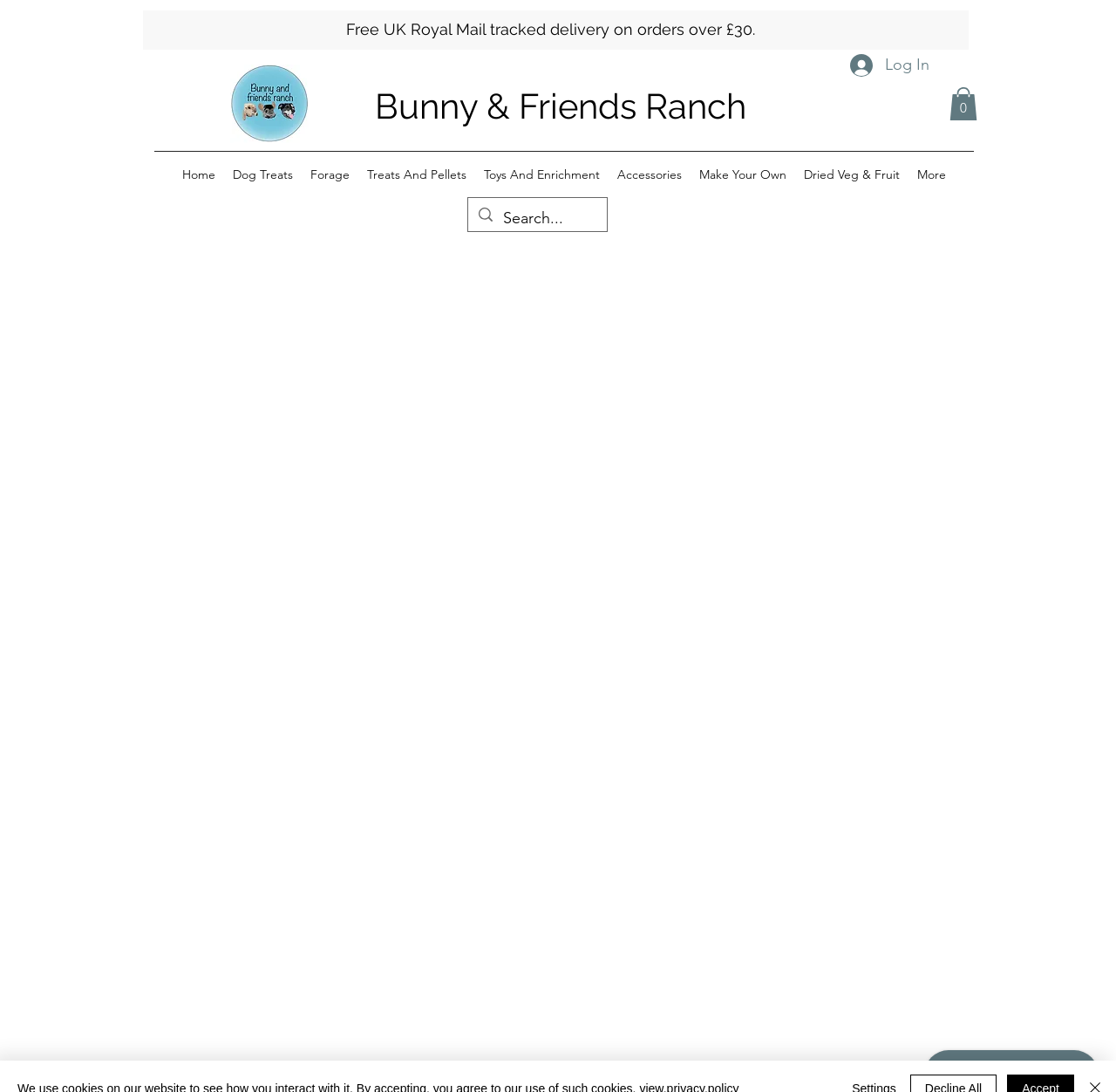Provide a short answer to the following question with just one word or phrase: What is the free delivery threshold?

£30